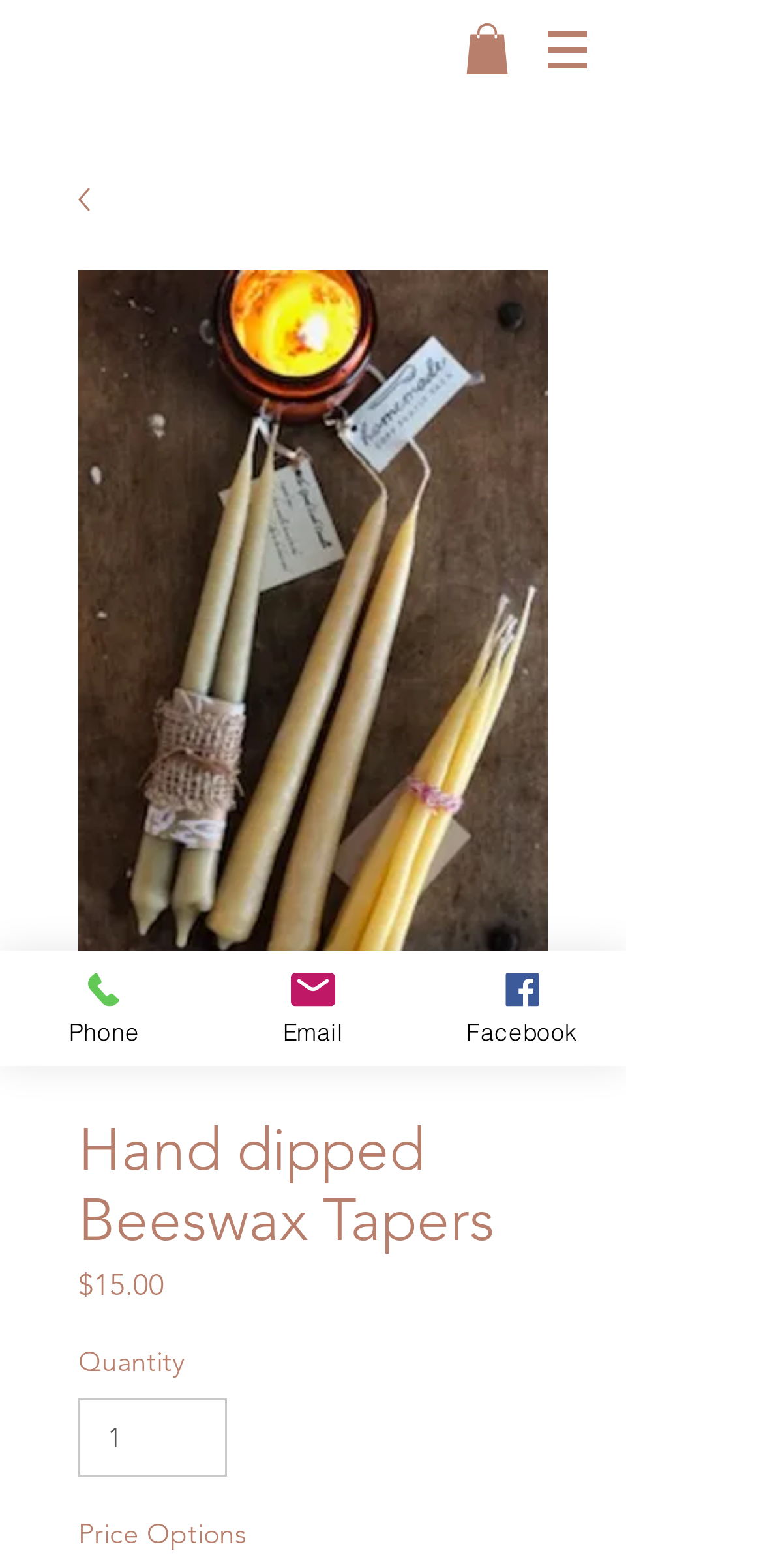Summarize the webpage in an elaborate manner.

This webpage is about Hand dipped Beeswax Tapers from Copp Family Farm. At the top, there is a navigation menu labeled "Site" with a button that has a popup menu. To the left of the navigation menu, there is a link with an image, which is likely a logo. 

Below the navigation menu, there is a prominent image of the Hand dipped Beeswax Tapers, taking up most of the width. Above the image, there is a heading with the same title, "Hand dipped Beeswax Tapers". 

To the right of the image, there is a section with product information, including the price, "$15.00", and a quantity selector. There is also a section labeled "Price Options" below the quantity selector.

At the bottom left of the page, there are three links to contact the seller: "Phone", "Email", and "Facebook", each accompanied by an image.